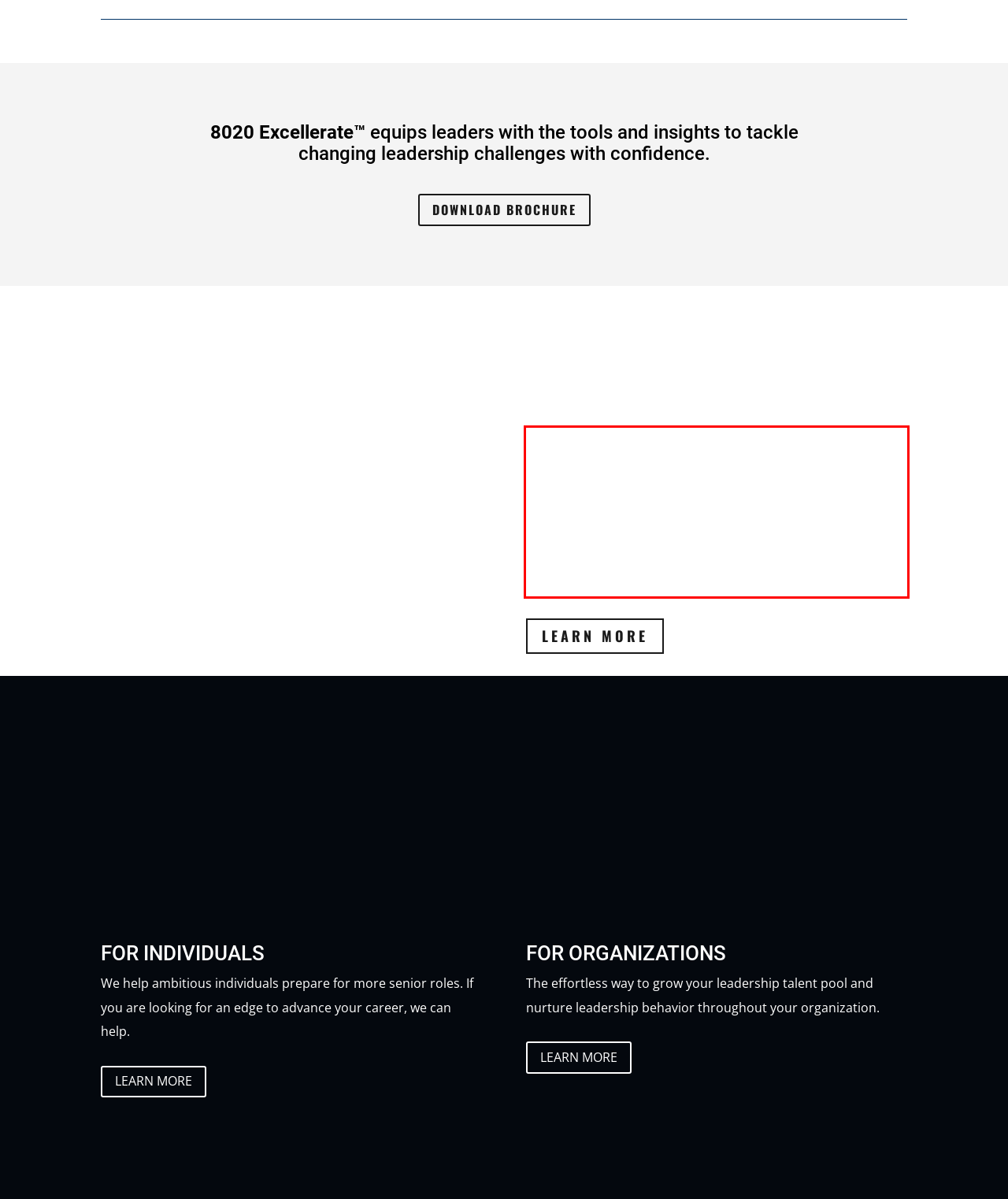Examine the webpage screenshot, find the red bounding box, and extract the text content within this marked area.

The 8020 Excellerate virtual program takes you through a process of discovery, goal setting, practice, and reflection based on cutting-edge concepts and proven methods from the fields of management, leadership, neuroscience, and industrial psychology. We know that leaders are made, not born. Wherever you are starting from, you can increase your impact and elevate your contribution.